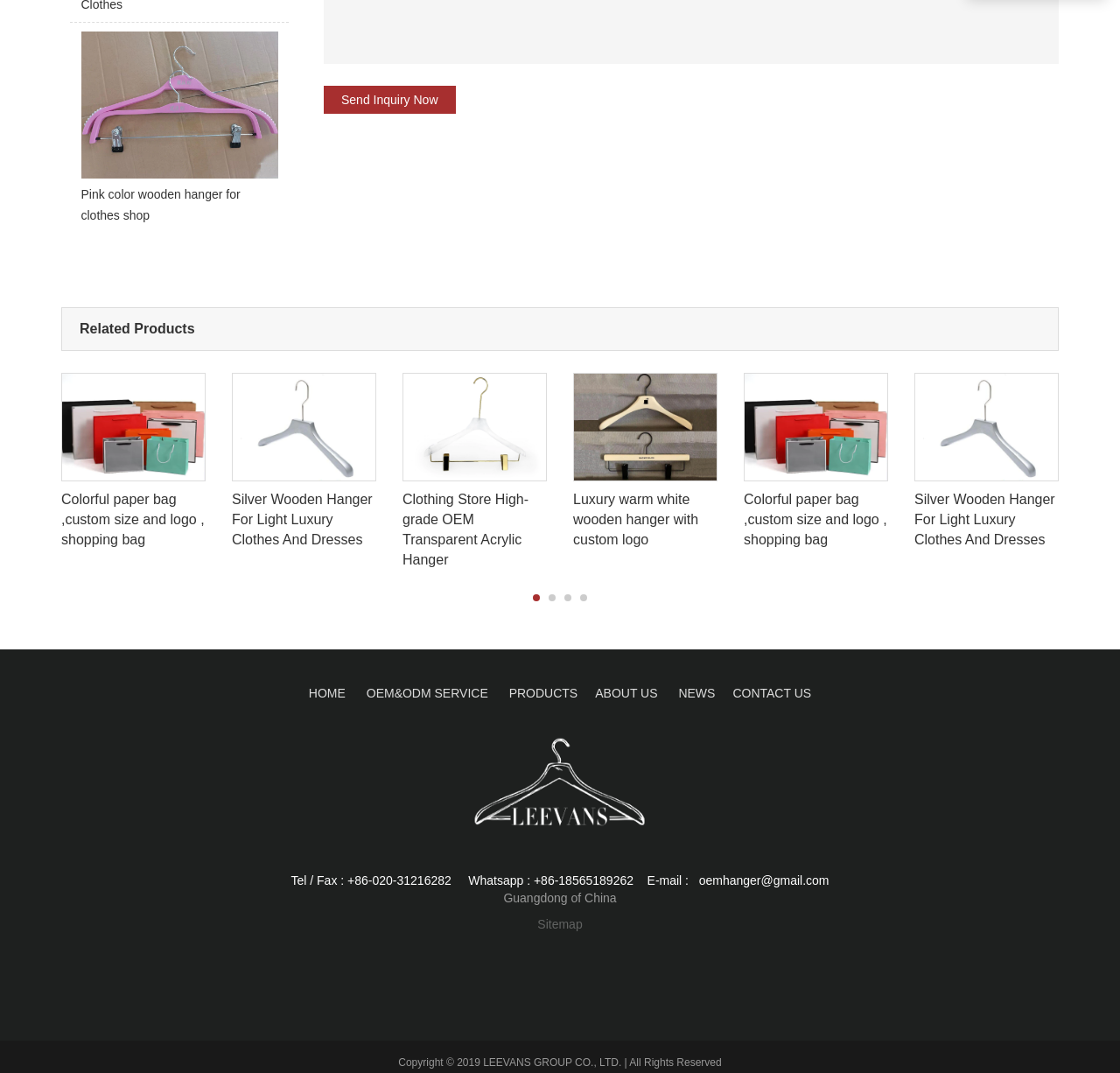Based on the visual content of the image, answer the question thoroughly: How many navigation links are at the top of the webpage?

By examining the links at the top of the webpage, I count 6 navigation links: HOME, OEM&ODM SERVICE, PRODUCTS, ABOUT US, NEWS, and CONTACT US.